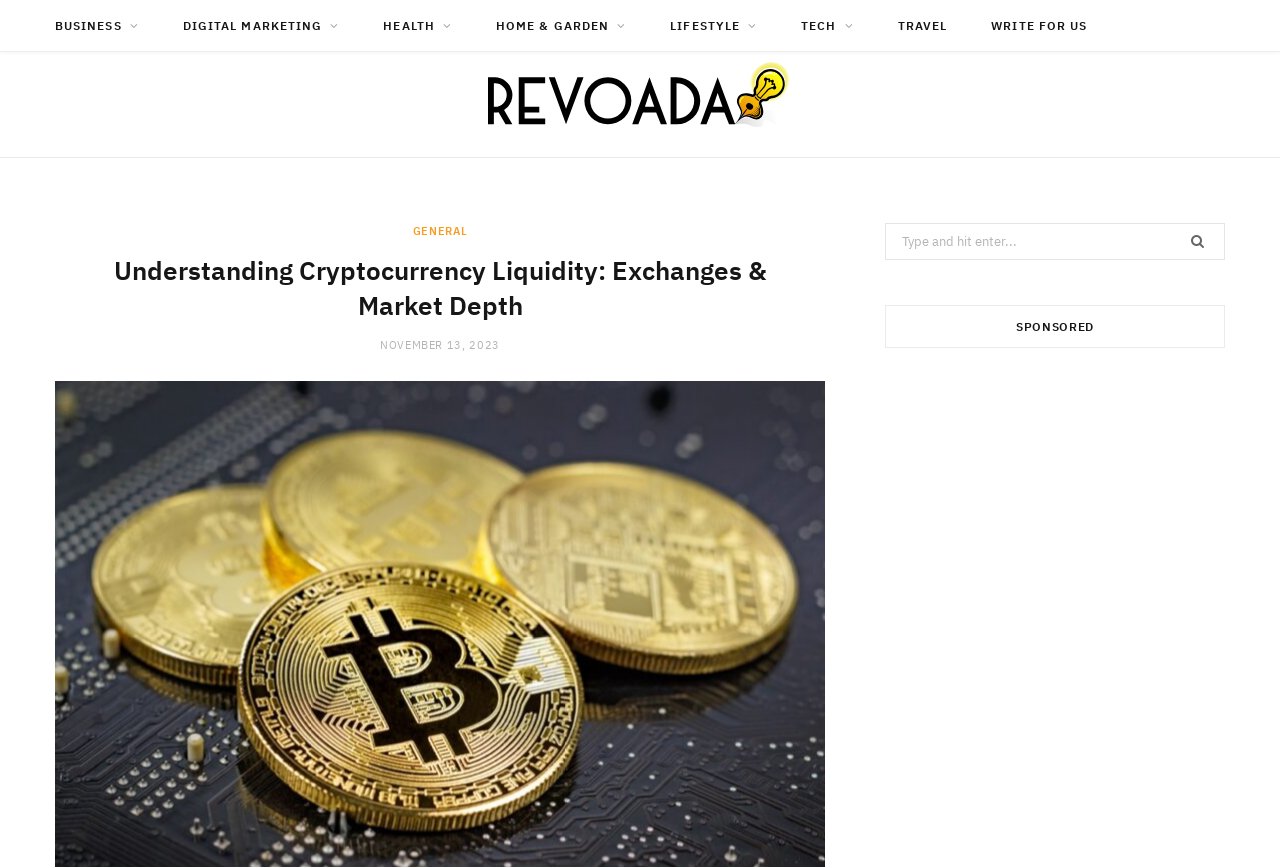Provide the bounding box coordinates of the HTML element described as: "Home & Garden". The bounding box coordinates should be four float numbers between 0 and 1, i.e., [left, top, right, bottom].

[0.372, 0.0, 0.505, 0.06]